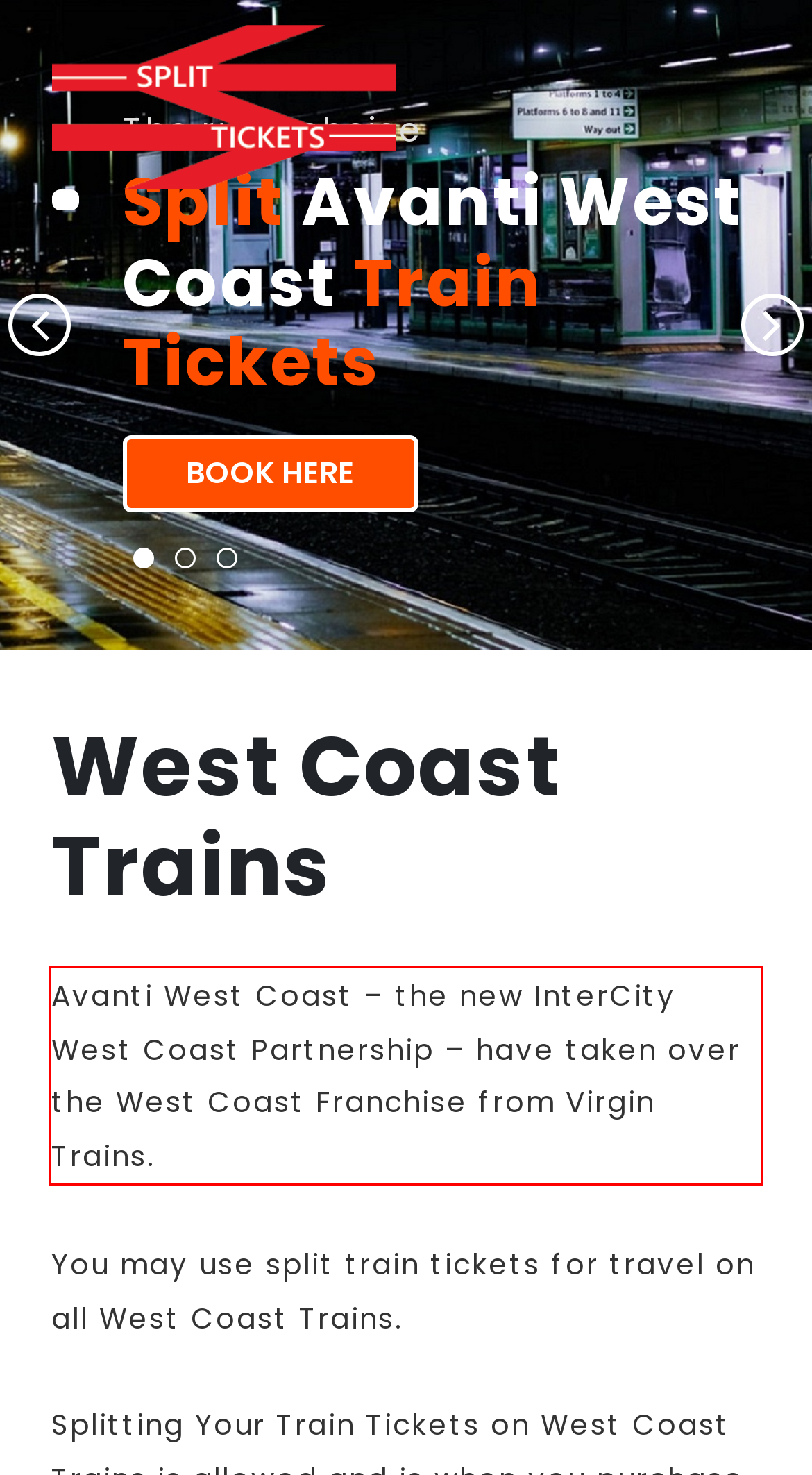Please identify and extract the text content from the UI element encased in a red bounding box on the provided webpage screenshot.

Avanti West Coast – the new InterCity West Coast Partnership – have taken over the West Coast Franchise from Virgin Trains.